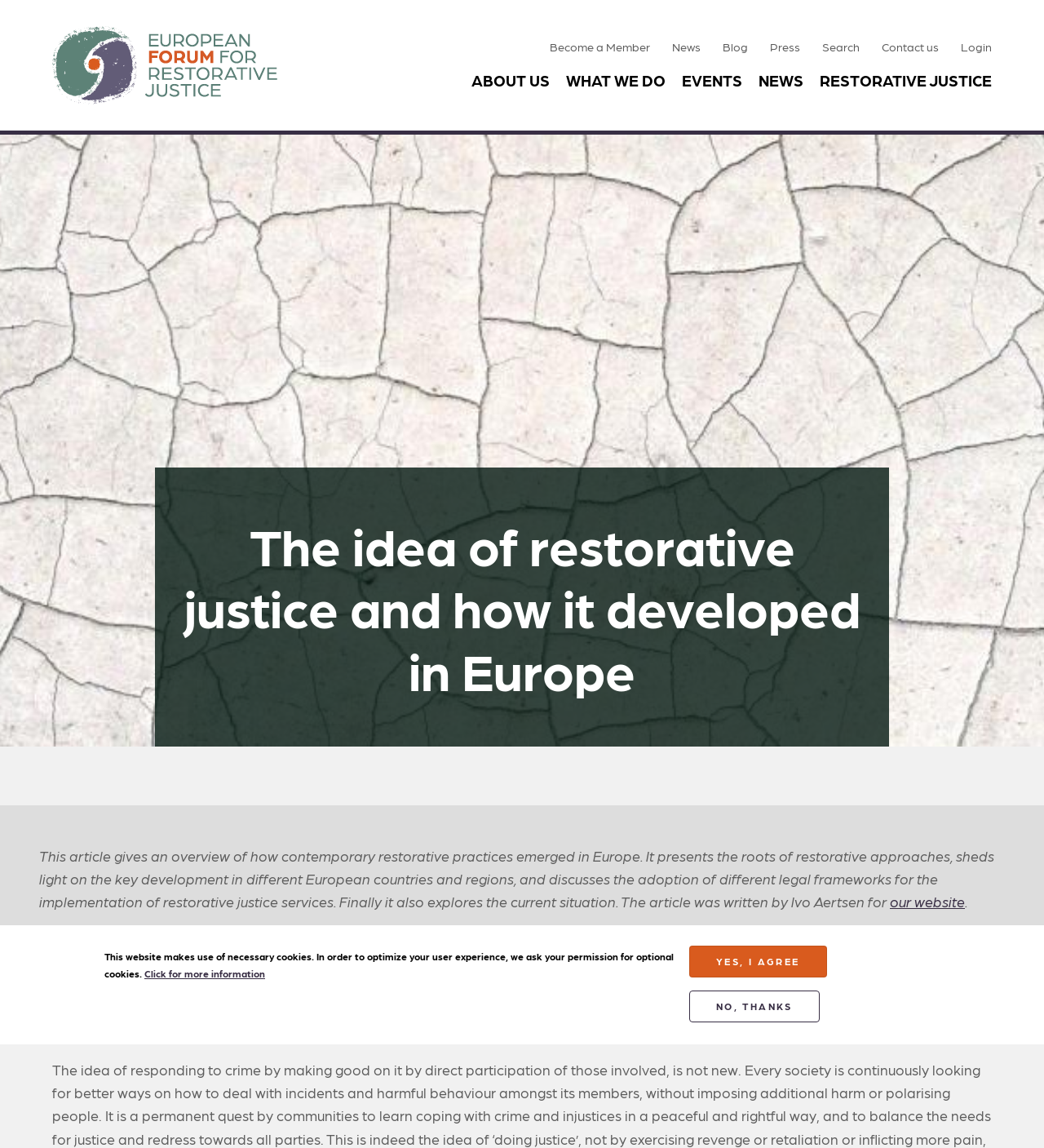What is the title of the article on the webpage?
Kindly answer the question with as much detail as you can.

The title of the article on the webpage is 'The idea of restorative justice and how it developed in Europe'. This title is found in the heading element on the webpage.